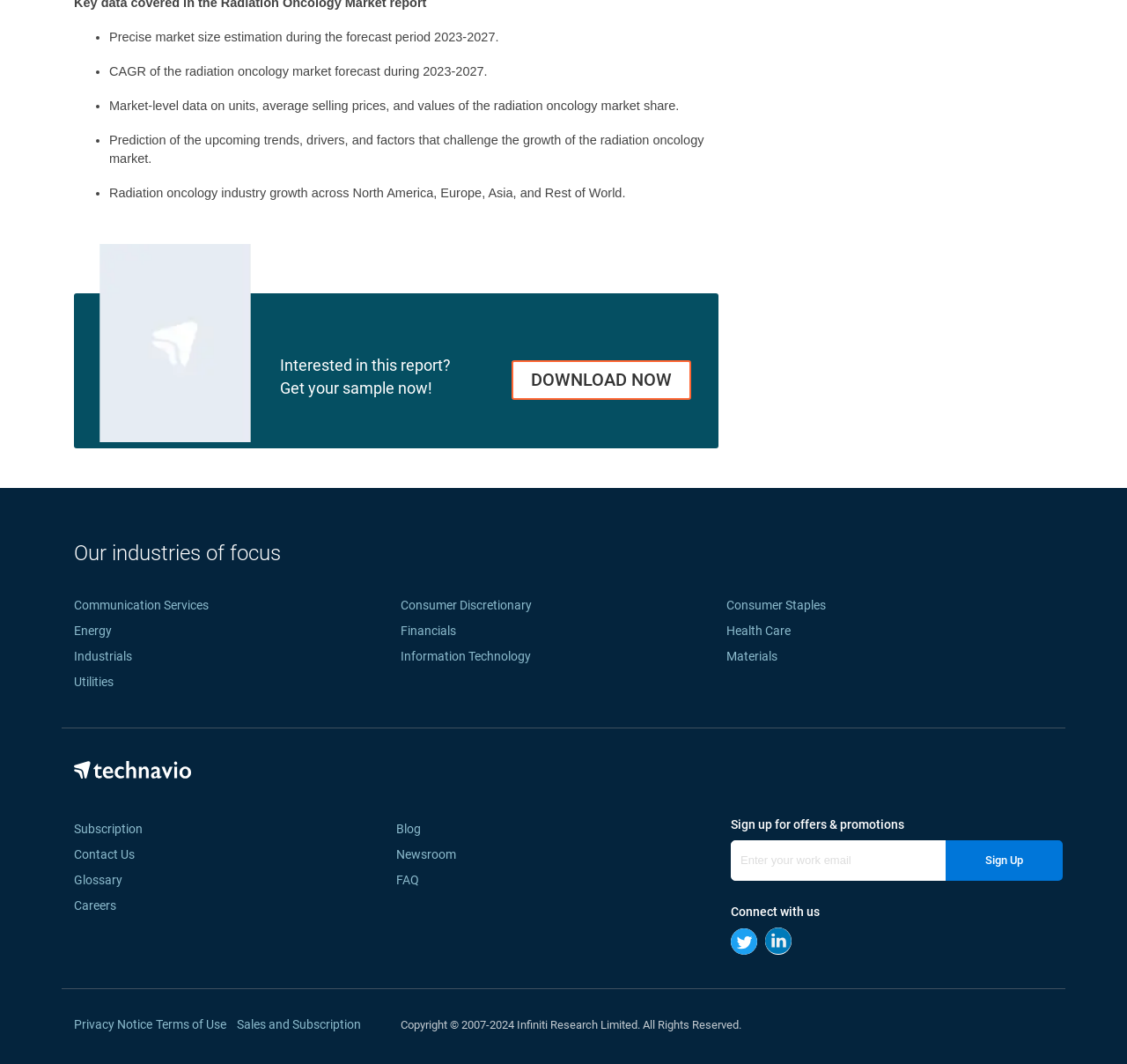Please give the bounding box coordinates of the area that should be clicked to fulfill the following instruction: "Download the report". The coordinates should be in the format of four float numbers from 0 to 1, i.e., [left, top, right, bottom].

[0.454, 0.339, 0.614, 0.376]